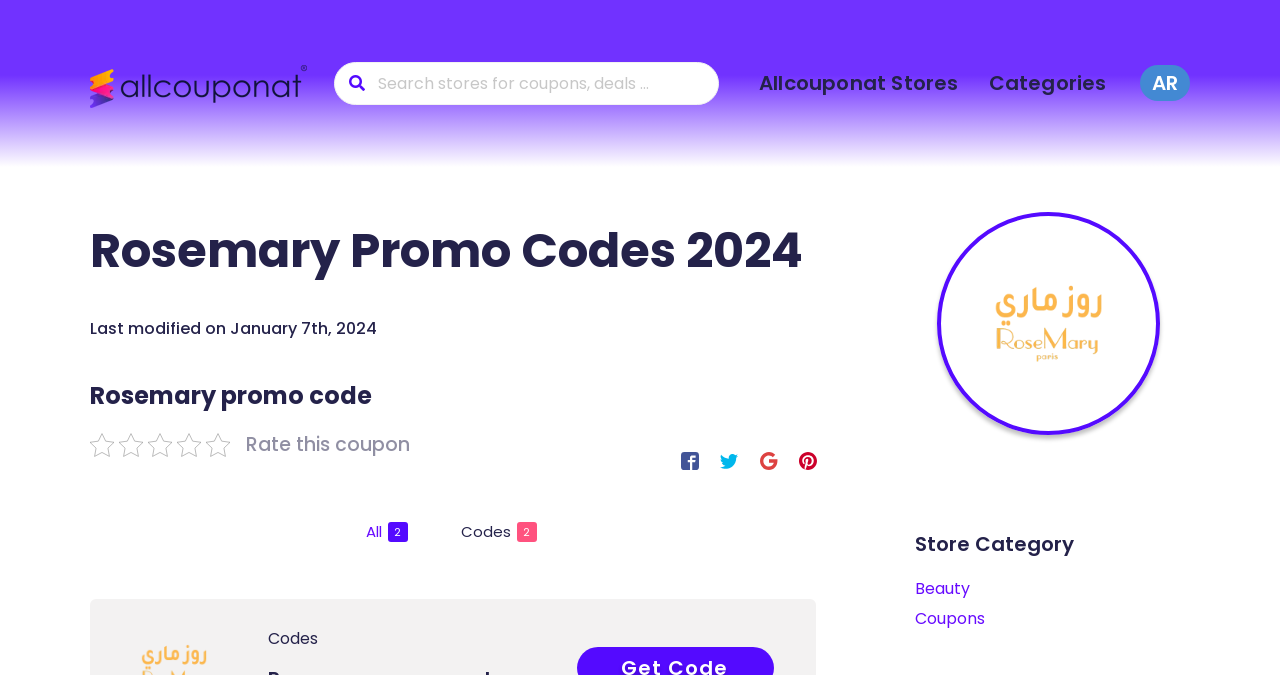Identify the bounding box coordinates of the area that should be clicked in order to complete the given instruction: "Select Beauty category". The bounding box coordinates should be four float numbers between 0 and 1, i.e., [left, top, right, bottom].

[0.715, 0.856, 0.914, 0.889]